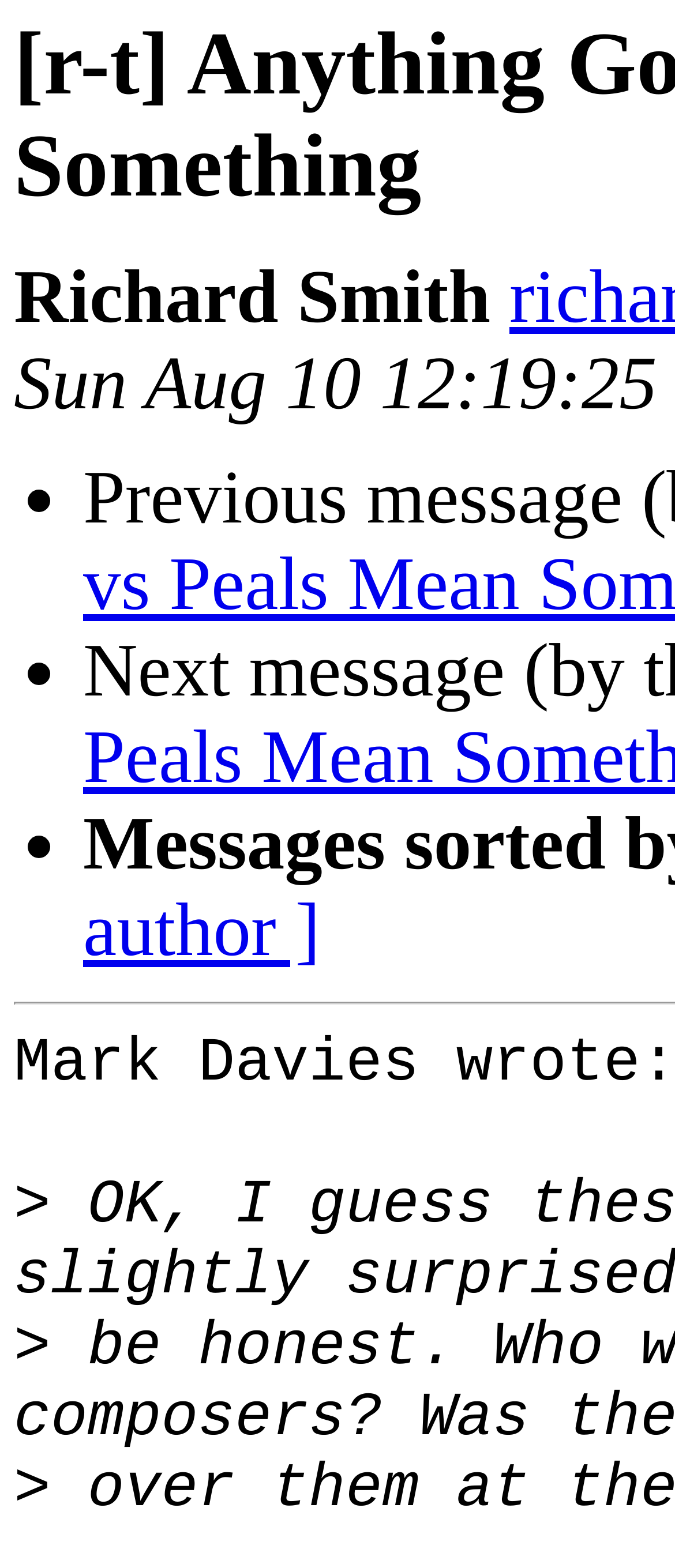Generate the title text from the webpage.

[r-t] Anything Goes vs Peals Mean Something